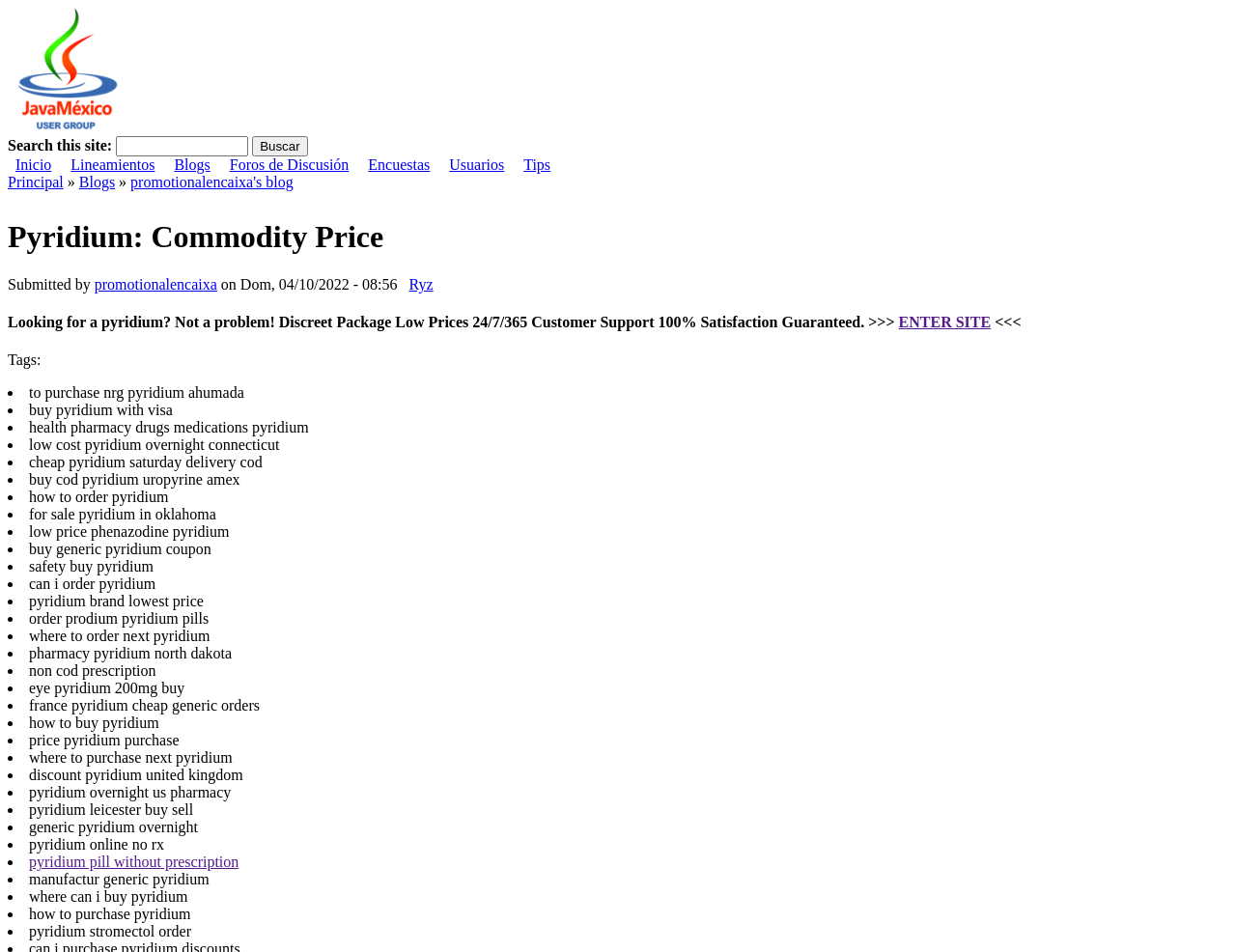What is the title of the blog post?
Give a one-word or short phrase answer based on the image.

Looking for a pyridium?